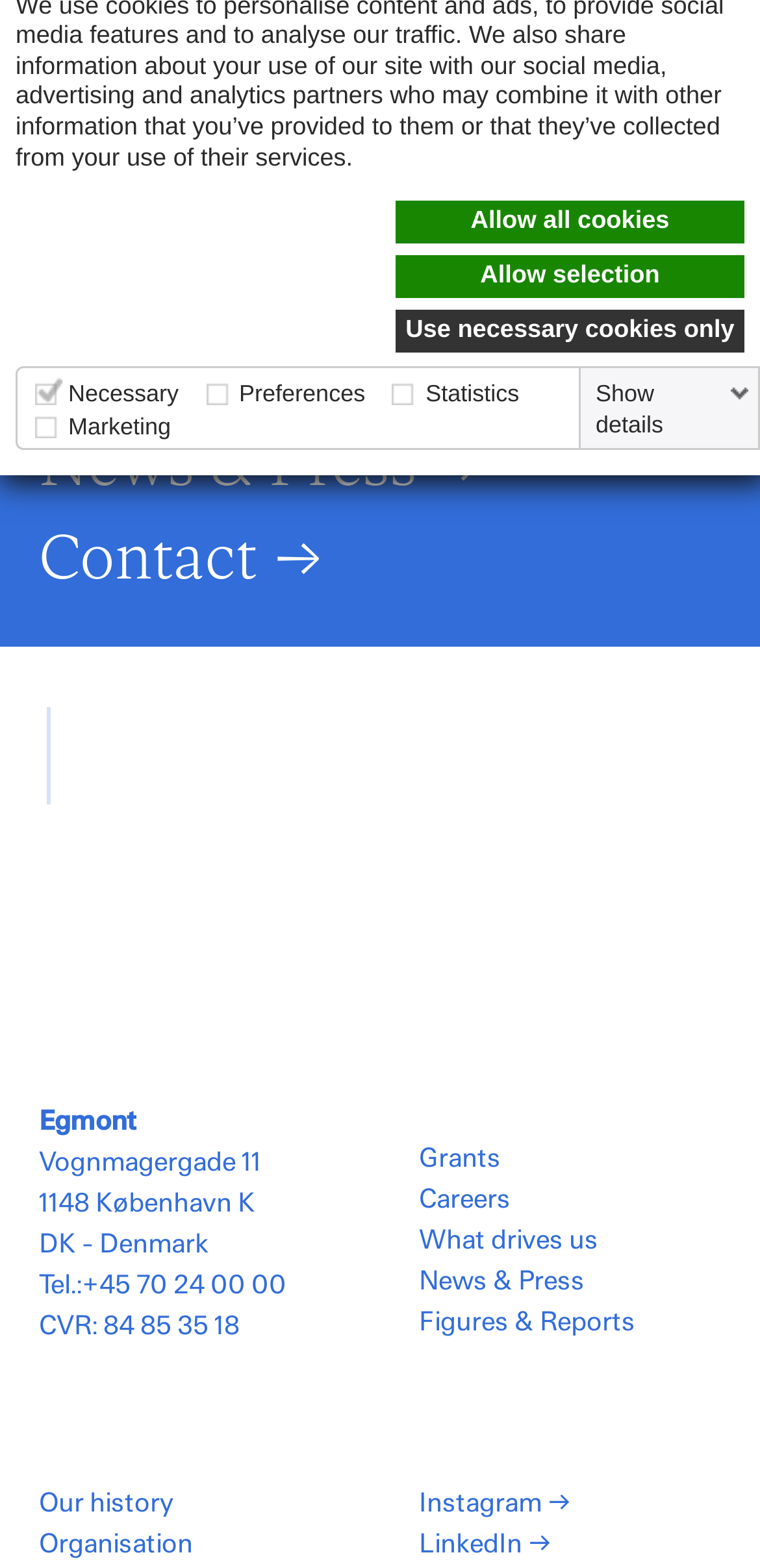Extract the bounding box coordinates for the described element: "Show details". The coordinates should be represented as four float numbers between 0 and 1: [left, top, right, bottom].

[0.773, 0.241, 0.997, 0.281]